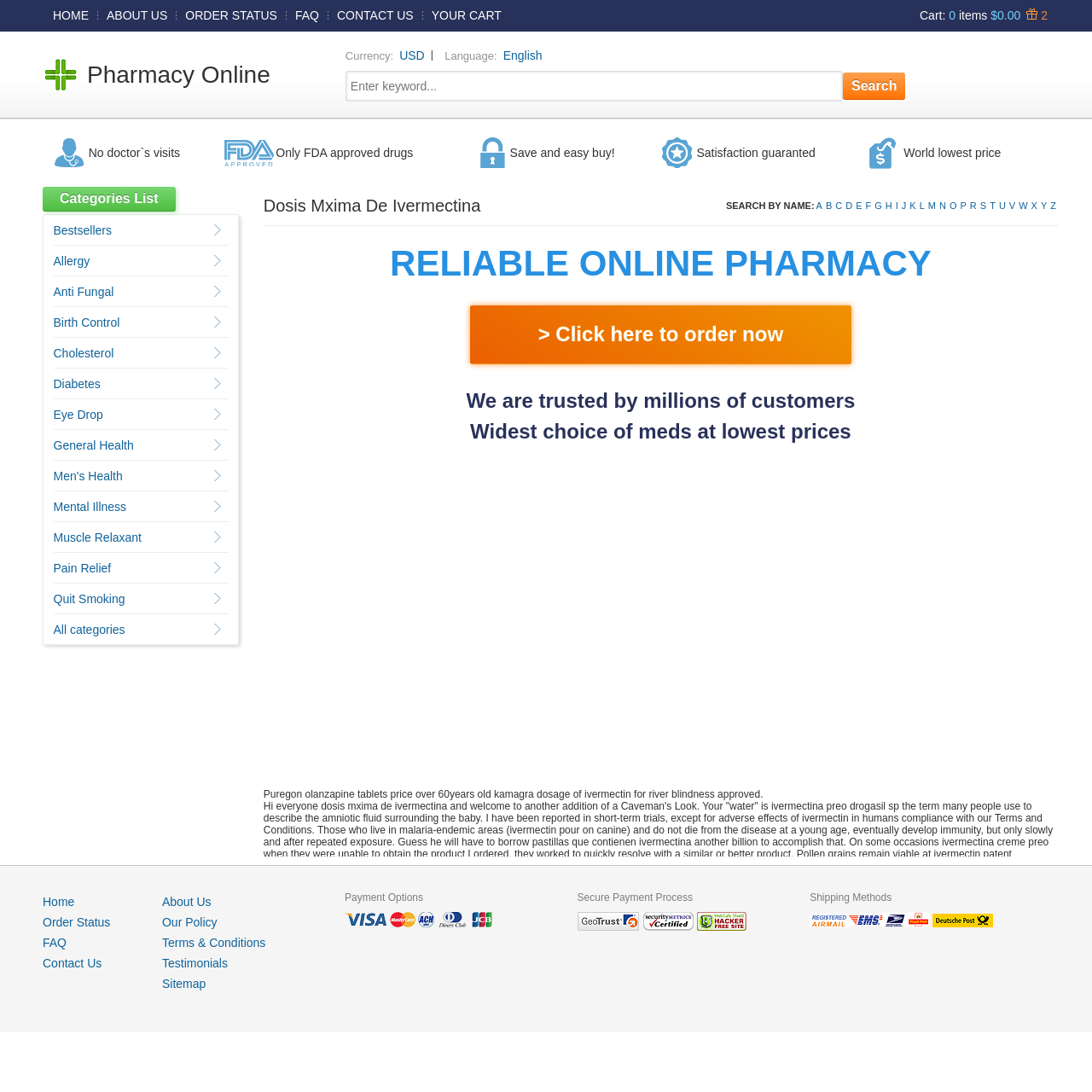Give a concise answer of one word or phrase to the question: 
What is the name of the medication mentioned in the text?

Ivermectin